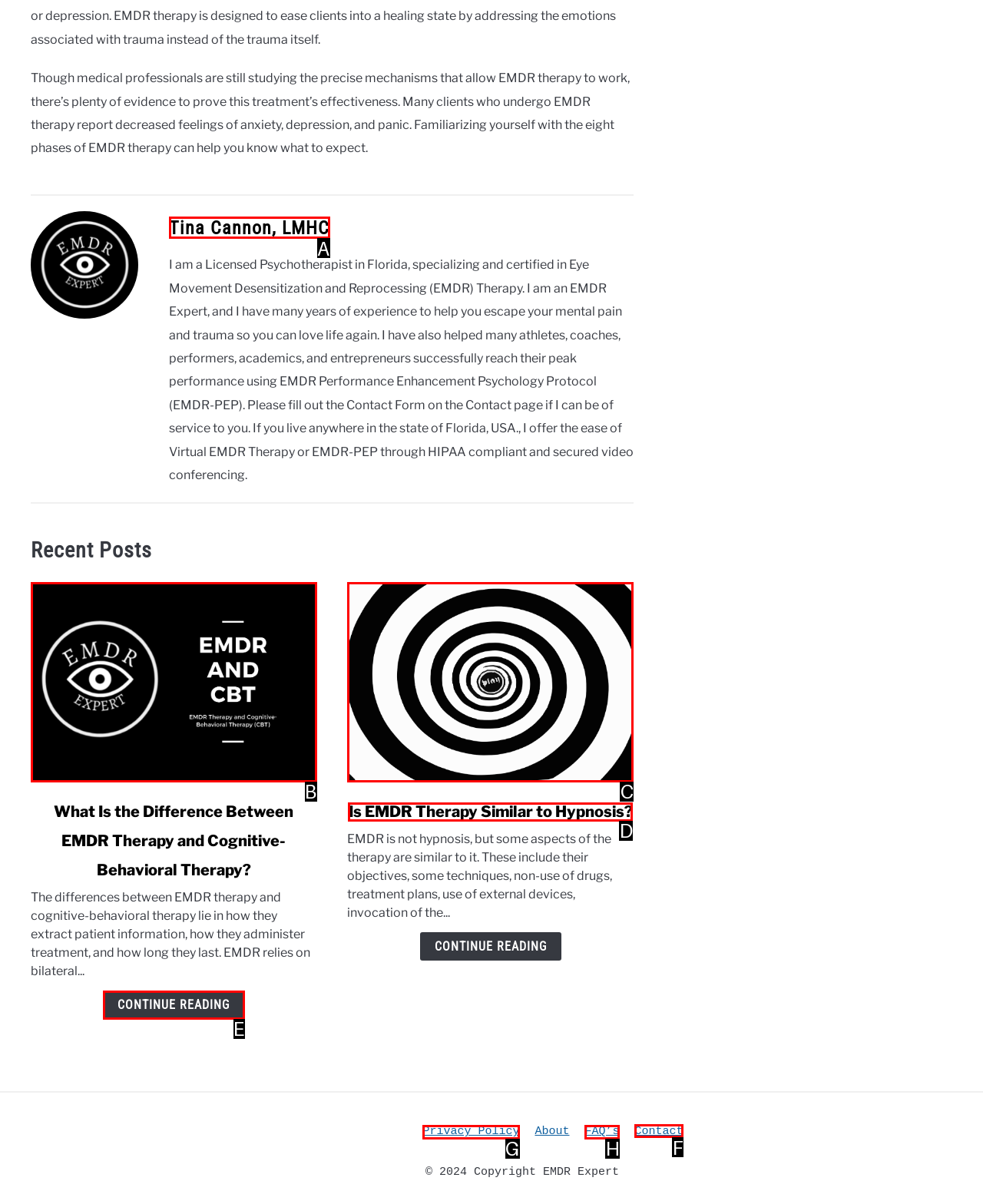Select the proper UI element to click in order to perform the following task: visit the contact page. Indicate your choice with the letter of the appropriate option.

F